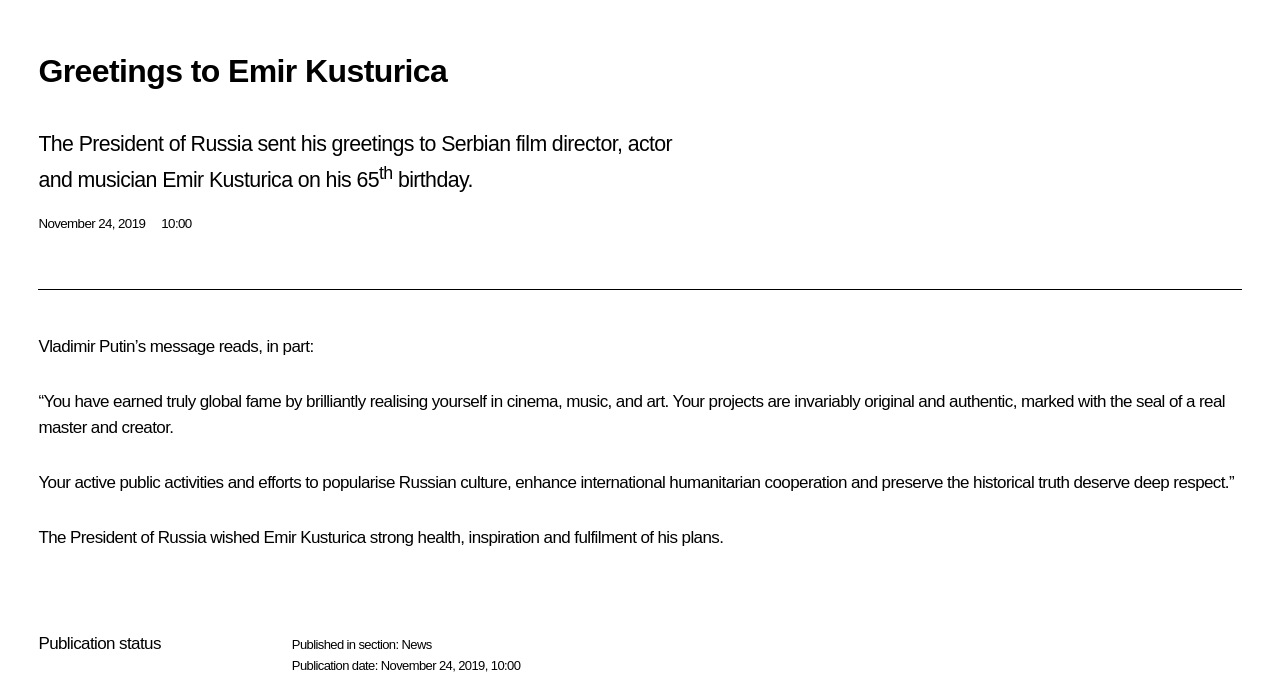Using the element description: "News", determine the bounding box coordinates for the specified UI element. The coordinates should be four float numbers between 0 and 1, [left, top, right, bottom].

[0.314, 0.94, 0.337, 0.962]